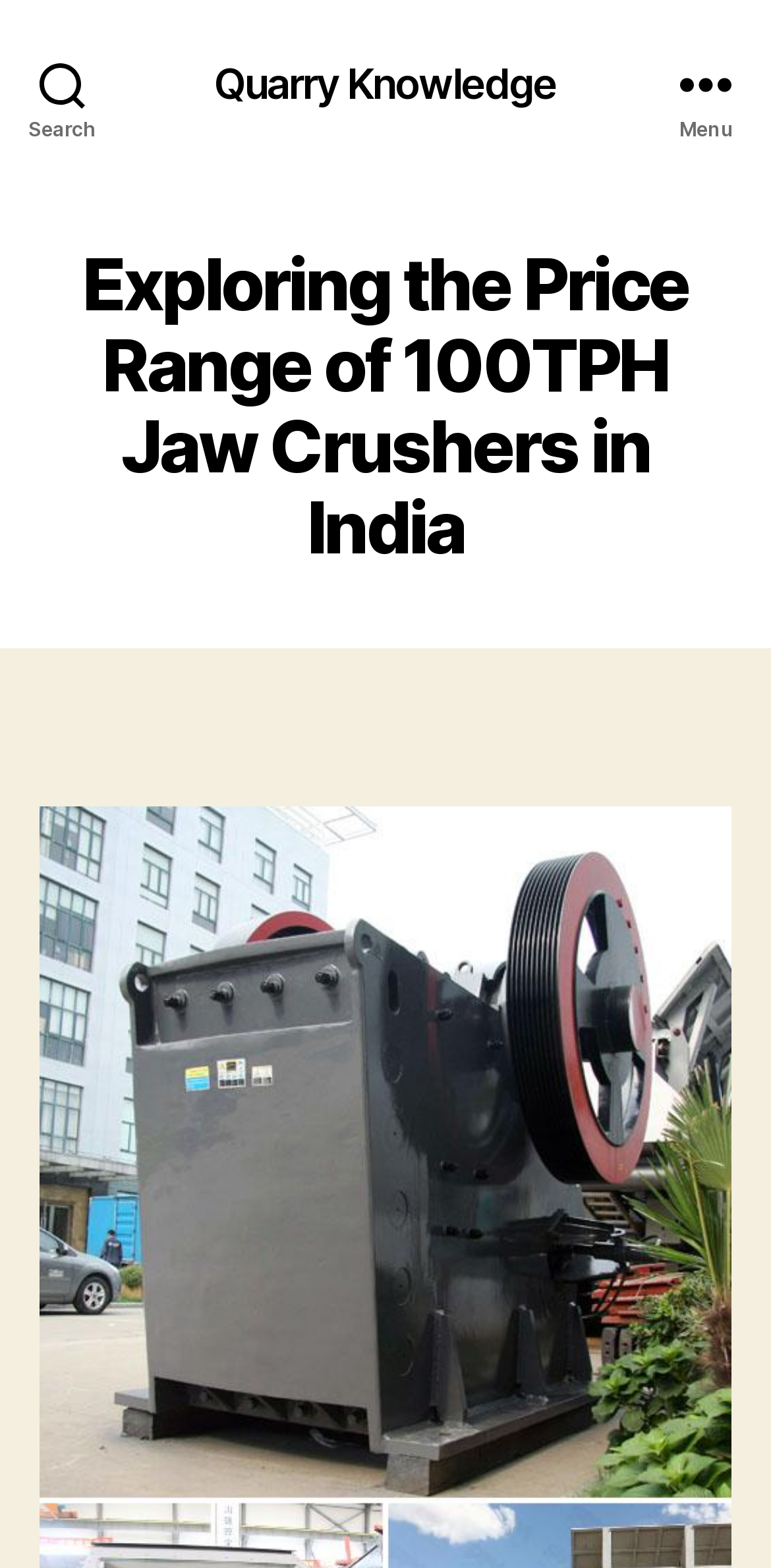Using the provided element description: "Quarry Knowledge", determine the bounding box coordinates of the corresponding UI element in the screenshot.

[0.278, 0.04, 0.722, 0.066]